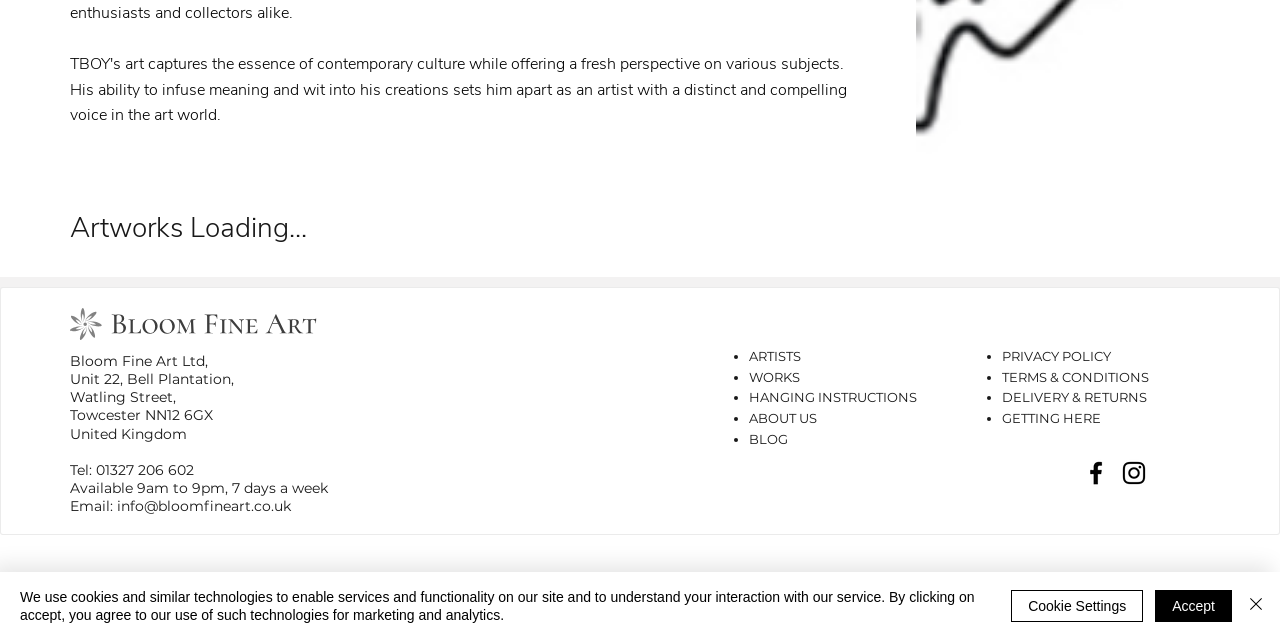Using the element description provided, determine the bounding box coordinates in the format (top-left x, top-left y, bottom-right x, bottom-right y). Ensure that all values are floating point numbers between 0 and 1. Element description: ARTISTS

[0.585, 0.544, 0.626, 0.569]